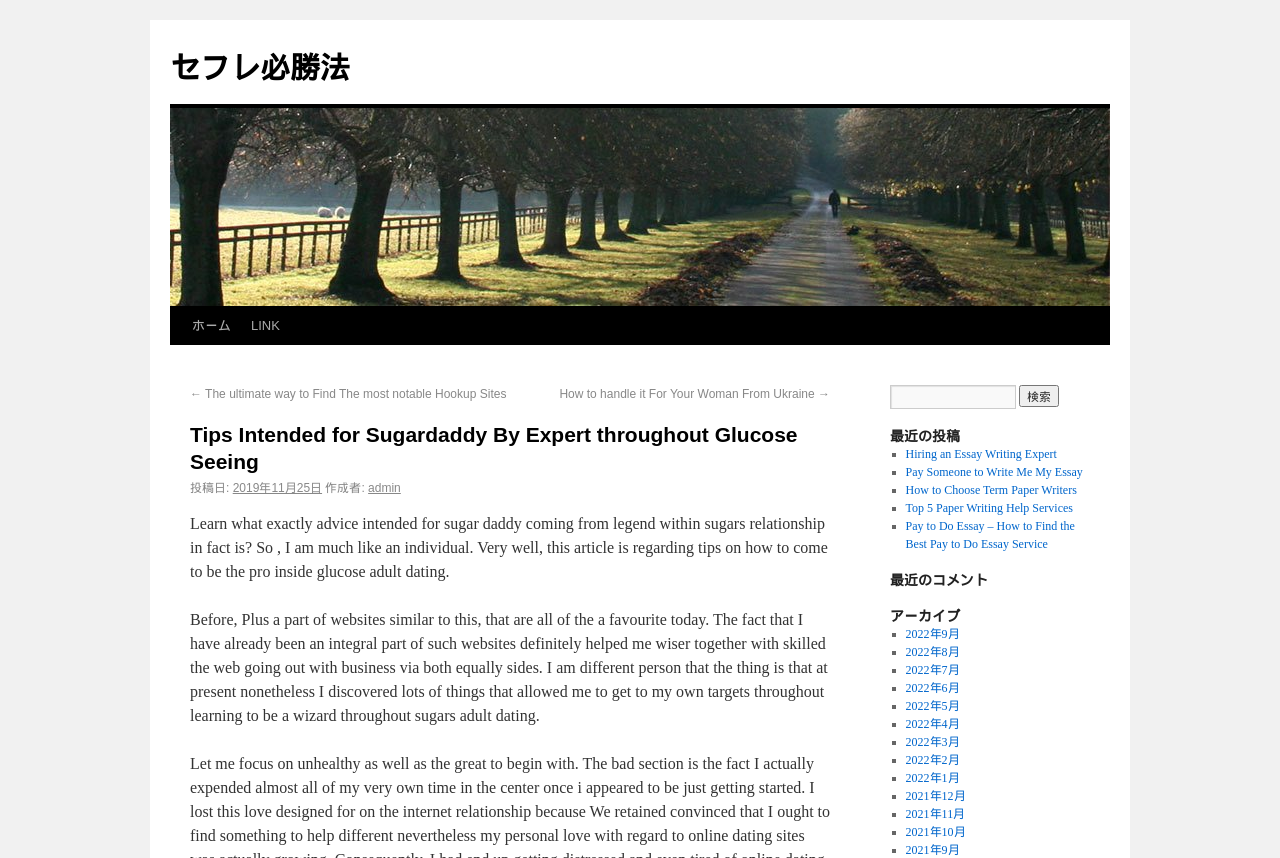What are the recent posts listed on the webpage?
Use the image to answer the question with a single word or phrase.

Hiring an Essay Writing Expert, Pay Someone to Write Me My Essay, ...